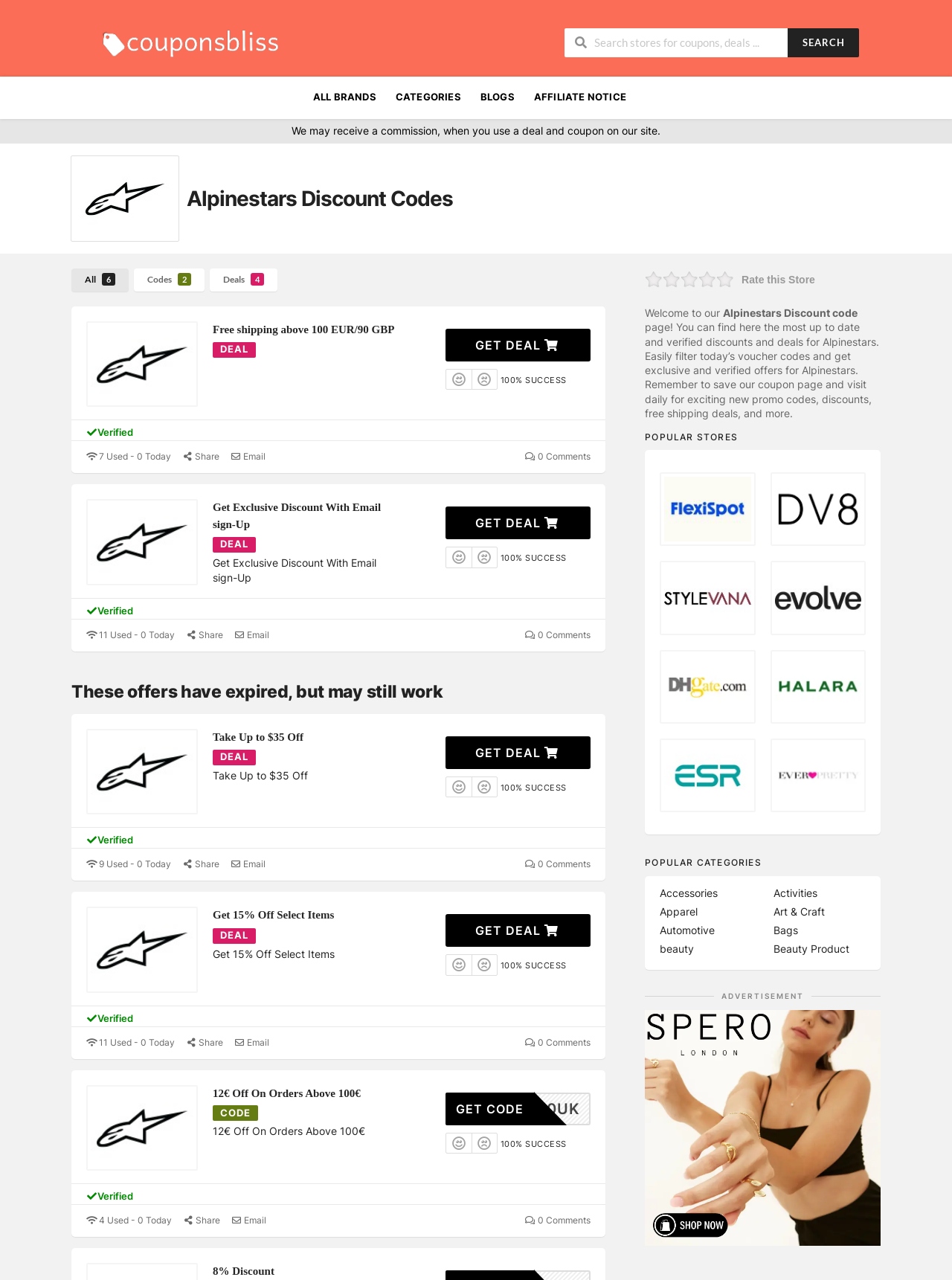Provide an in-depth description of the elements and layout of the webpage.

This webpage is about Alpinestars coupons and promo codes. At the top, there is a logo of Coupons Bliss, a search bar, and a "SEARCH" button. Below that, there are links to navigate to different sections of the website, including "ALL BRANDS", "CATEGORIES", "BLOGS", and "AFFILIATE NOTICE". 

On the left side, there is a section dedicated to Alpinestars, with a logo and a heading "Alpinestars Discount Codes". Below that, there are three links: "All 6", "Codes 2", and "Deals 4". 

The main content of the webpage is divided into several sections, each offering a different deal or promo code for Alpinestars. Each section has a heading, a description, and a "GET DEAL" button. Some sections also have a "Verified" label and a percentage of success rate. There are also social media sharing links and a comment count below each deal.

The deals are organized in a vertical list, with the most prominent ones at the top. The first deal is "Free shipping above 100 EUR/90 GBP", followed by "Get Exclusive Discount With Email sign-Up", "Take Up to $35 Off", "Get 15% Off Select Items", "12€ Off On Orders Above 100€", and "8% Discount". 

At the bottom of the webpage, there are some complementary links.